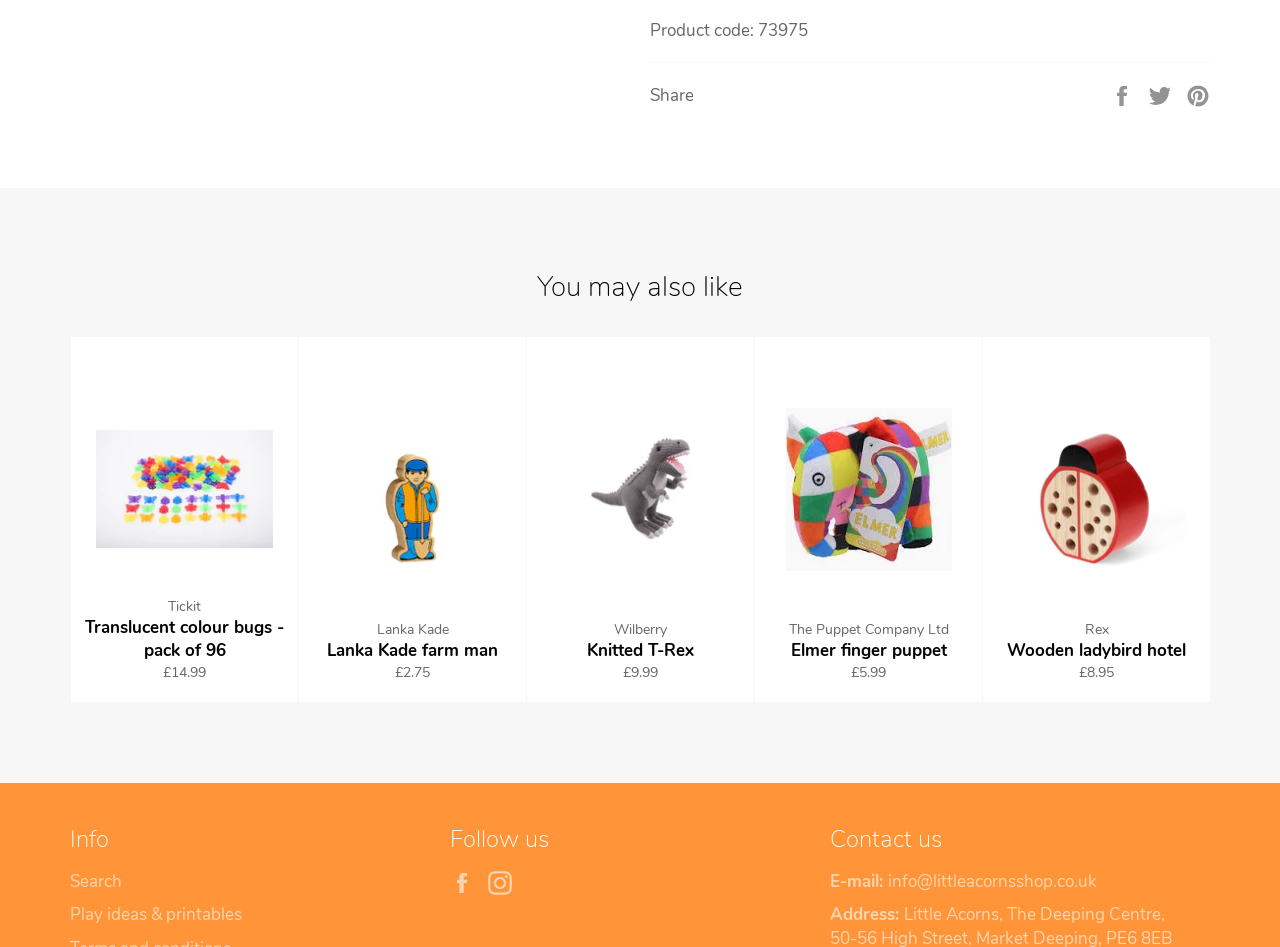Using the image as a reference, answer the following question in as much detail as possible:
What is the product code?

The product code is mentioned at the top of the webpage, above the separator, as 'Product code: 73975'.